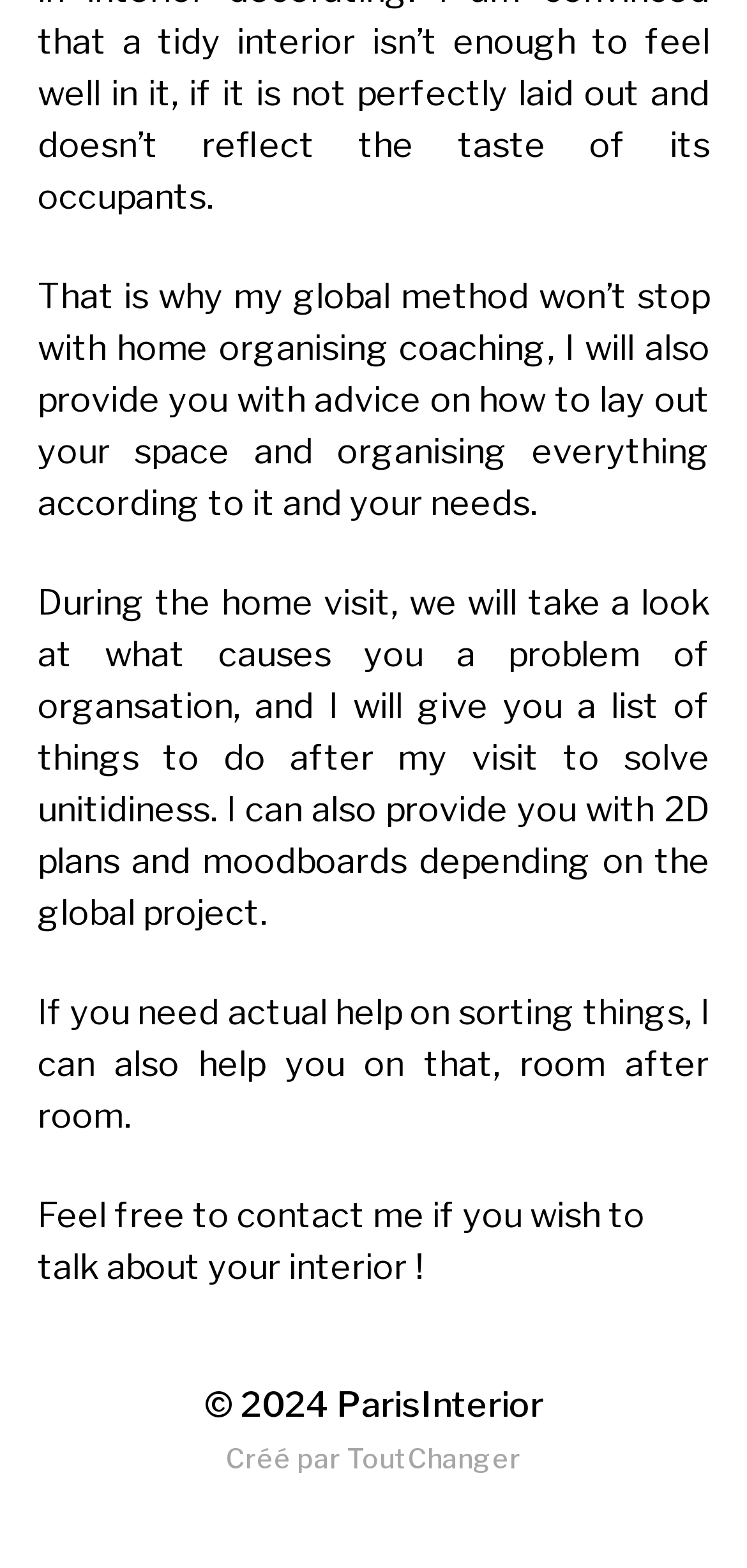Respond to the following question with a brief word or phrase:
What is the main service offered?

Home organising coaching